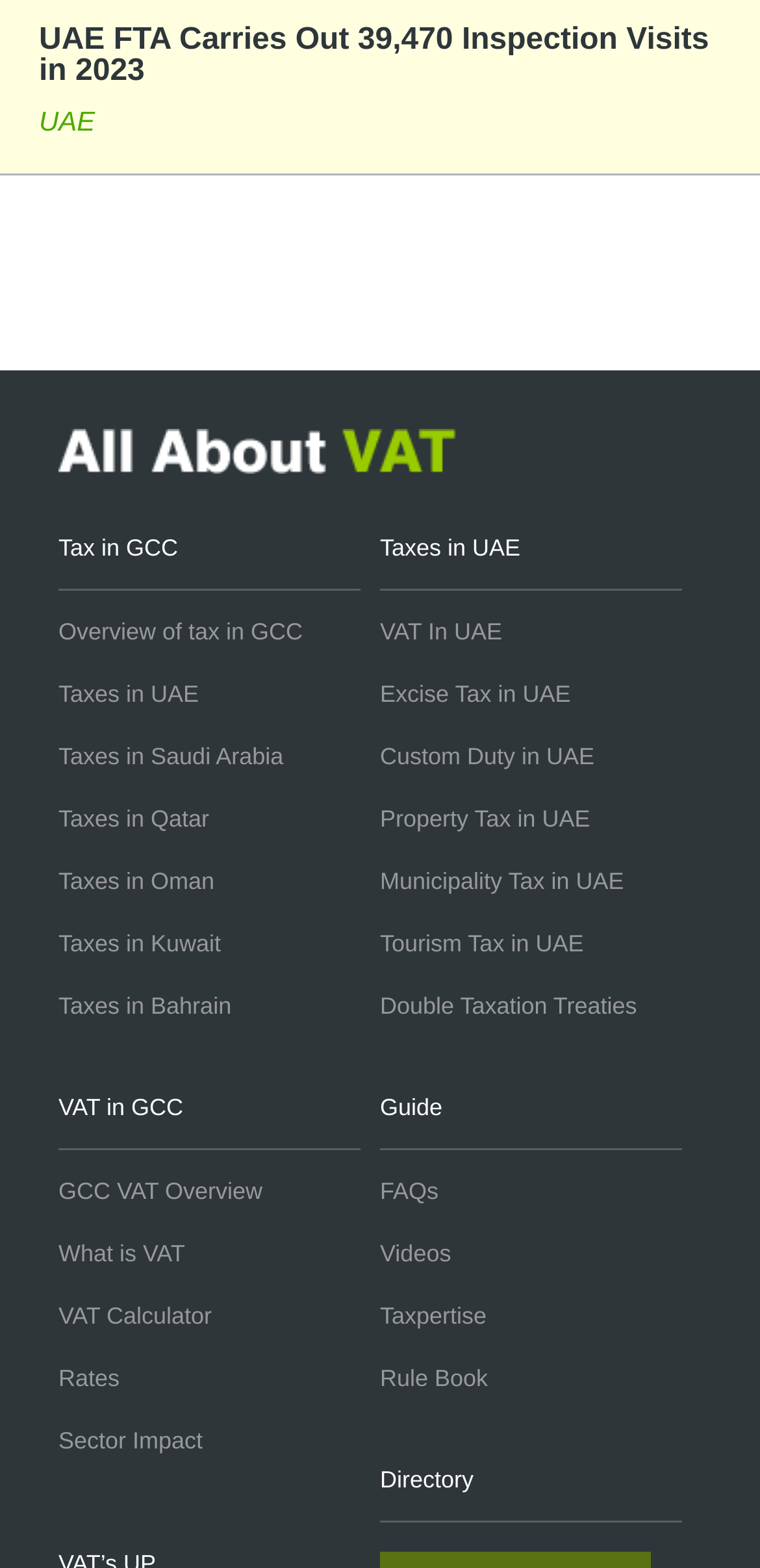Can you provide the bounding box coordinates for the element that should be clicked to implement the instruction: "Get information about VAT in UAE"?

[0.5, 0.383, 0.872, 0.423]